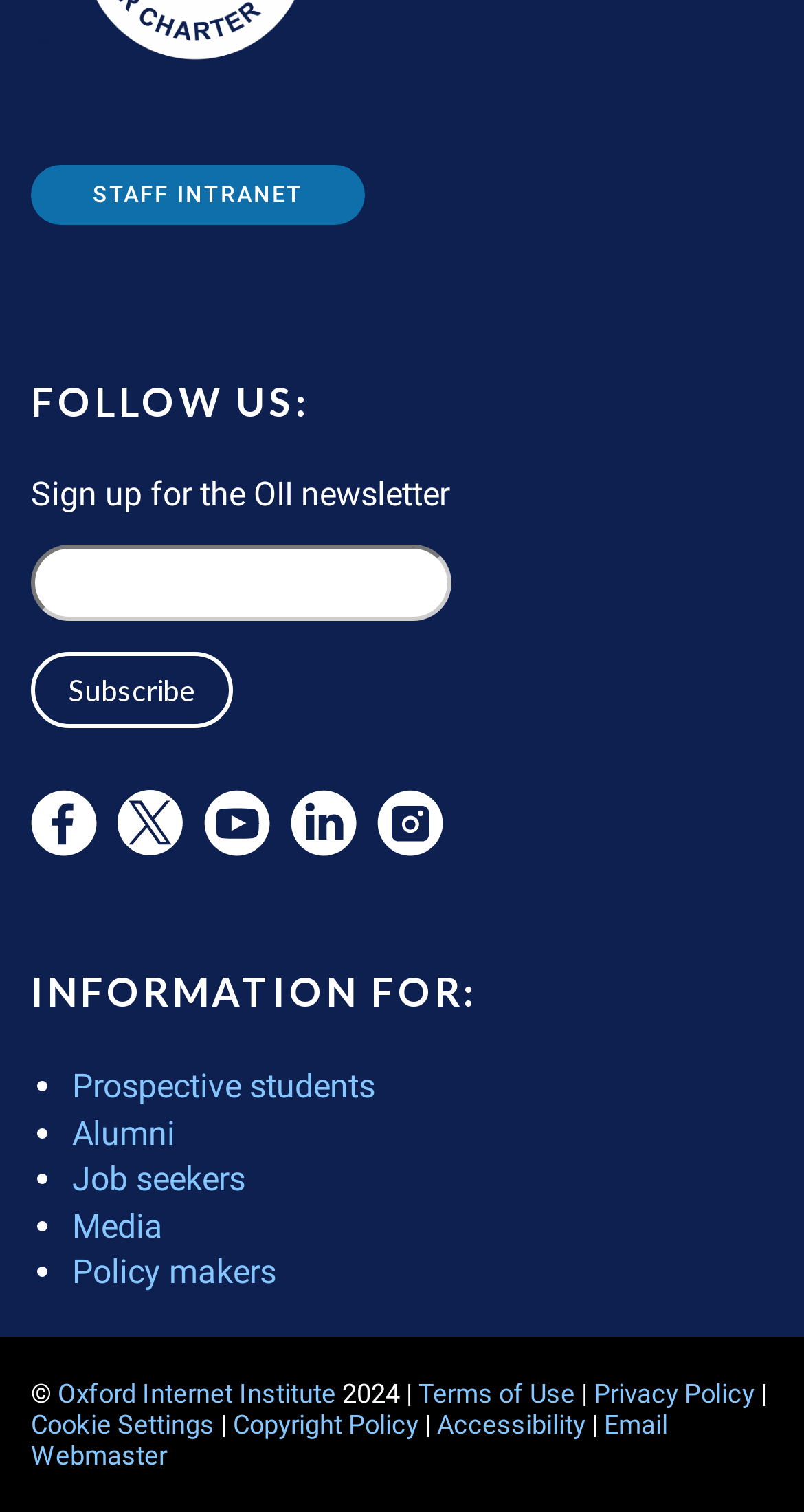Please identify the bounding box coordinates of the clickable area that will fulfill the following instruction: "Click the STAFF INTRANET button". The coordinates should be in the format of four float numbers between 0 and 1, i.e., [left, top, right, bottom].

[0.038, 0.109, 0.454, 0.149]